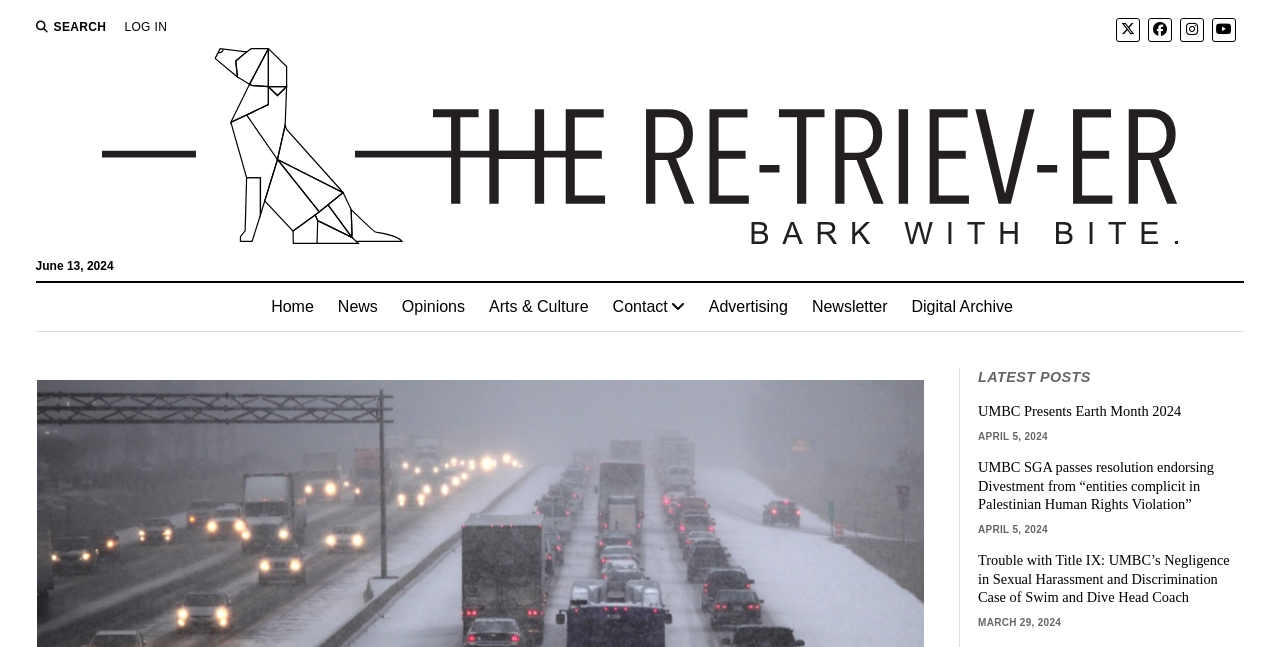Identify the bounding box coordinates for the element you need to click to achieve the following task: "check the news section". Provide the bounding box coordinates as four float numbers between 0 and 1, in the form [left, top, right, bottom].

[0.255, 0.437, 0.305, 0.511]